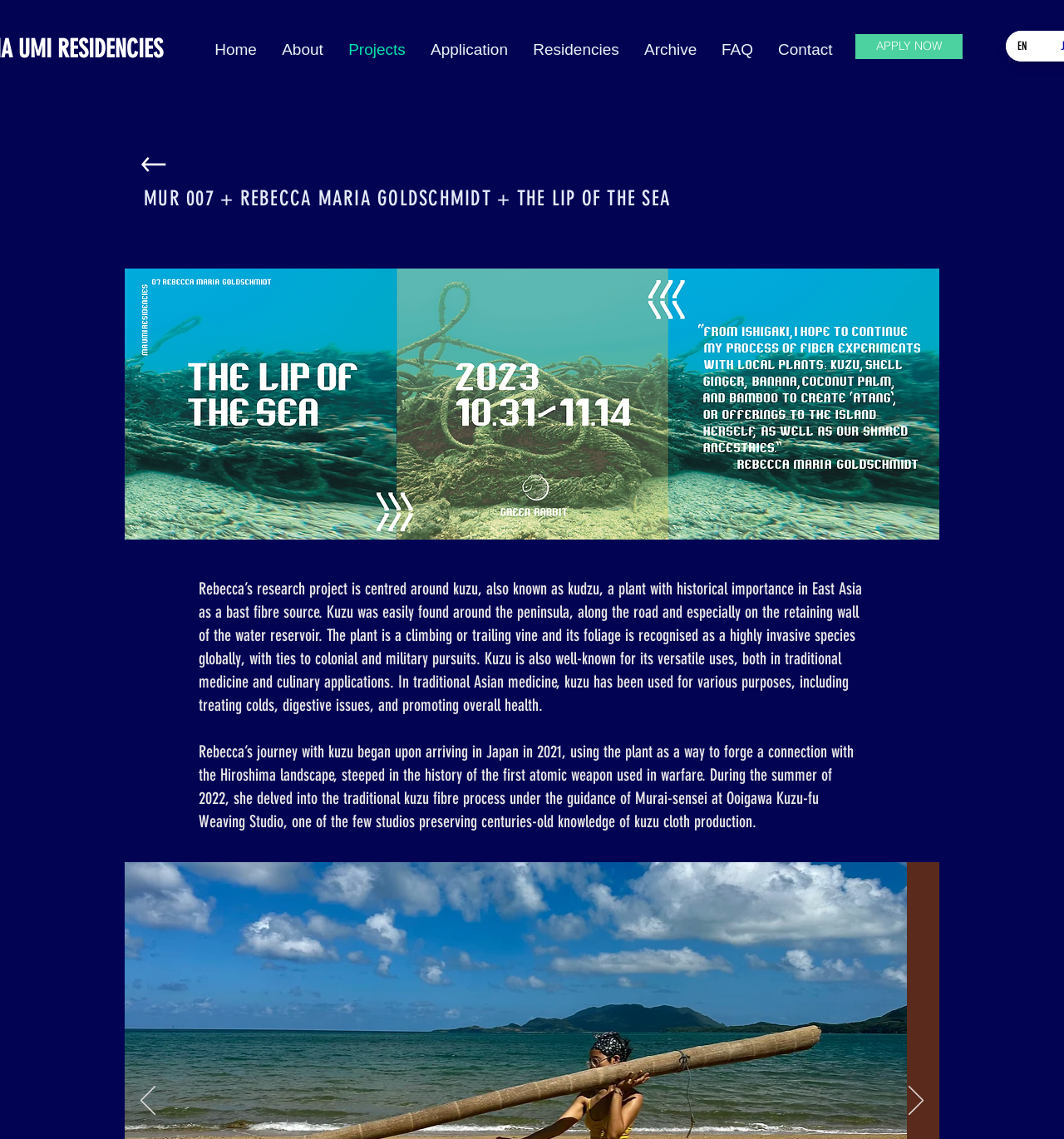Determine the main heading text of the webpage.

MUR 007 + REBECCA MARIA GOLDSCHMIDT + THE LIP OF THE SEA